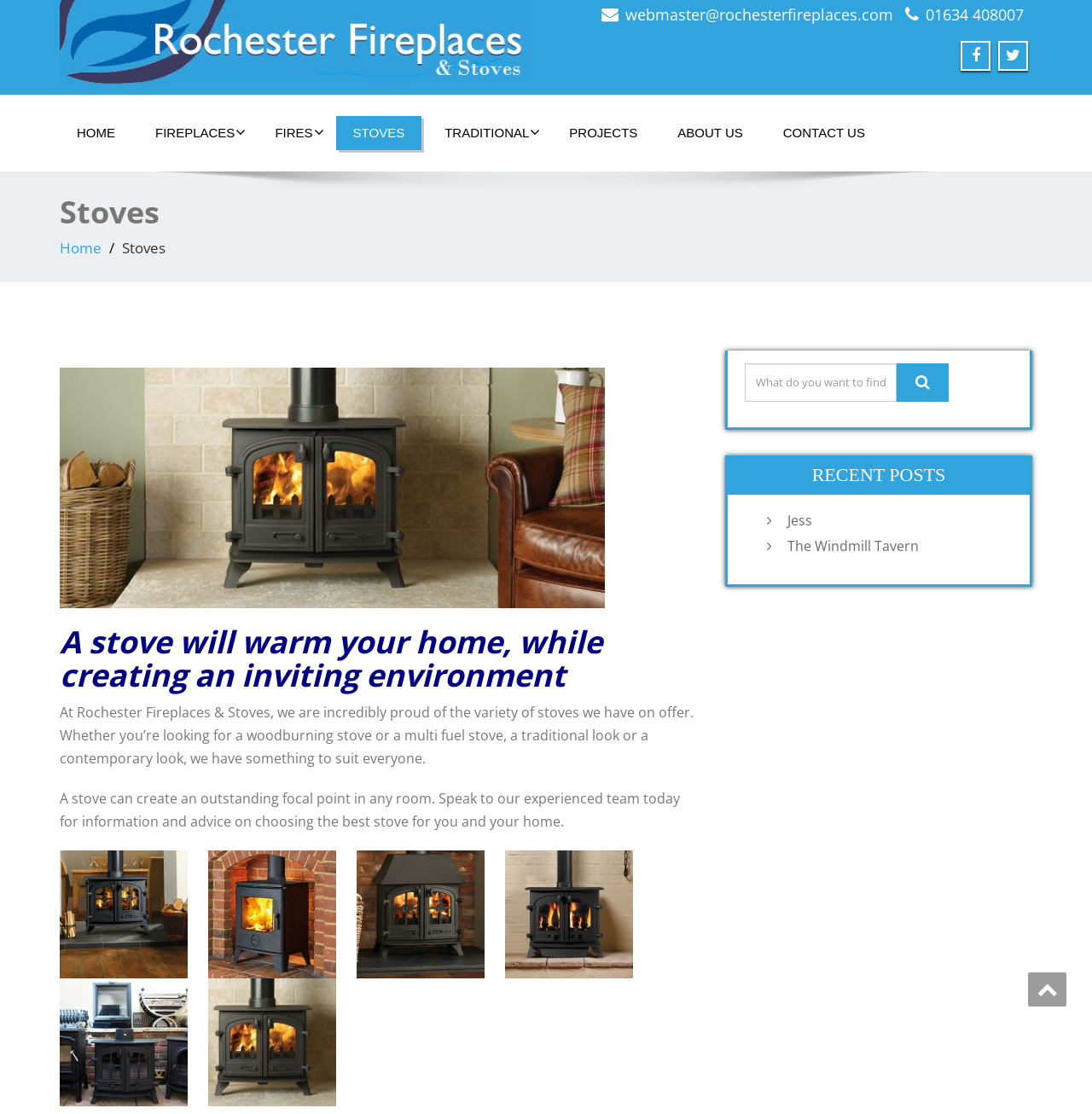What type of products does Rochester Fireplaces & Stoves offer?
Please craft a detailed and exhaustive response to the question.

Based on the webpage, Rochester Fireplaces & Stoves offers a variety of fireplaces and stoves, including woodburning stoves and multi fuel stoves, with traditional and contemporary designs.